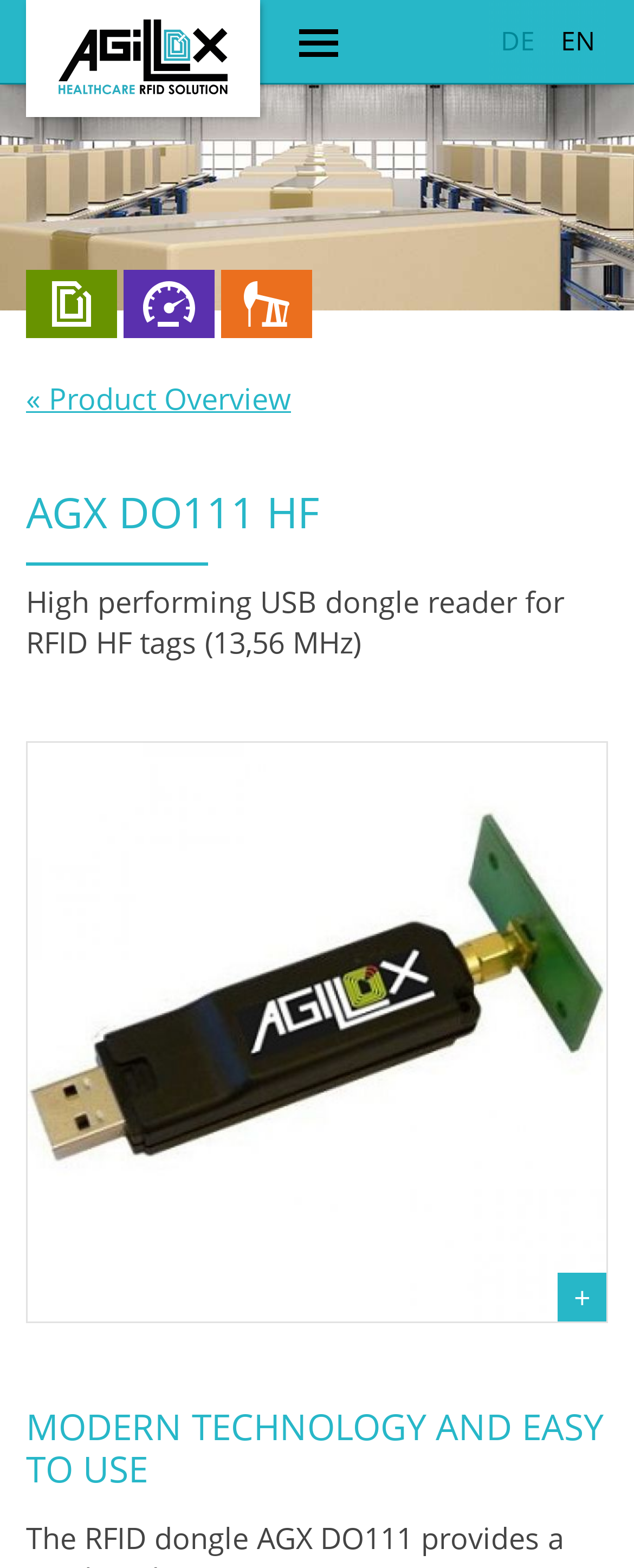What is the frequency of the RFID tags?
Carefully analyze the image and provide a detailed answer to the question.

The text 'High performing USB dongle reader for RFID HF tags (13,56 MHz)' explicitly states the frequency of the RFID tags.